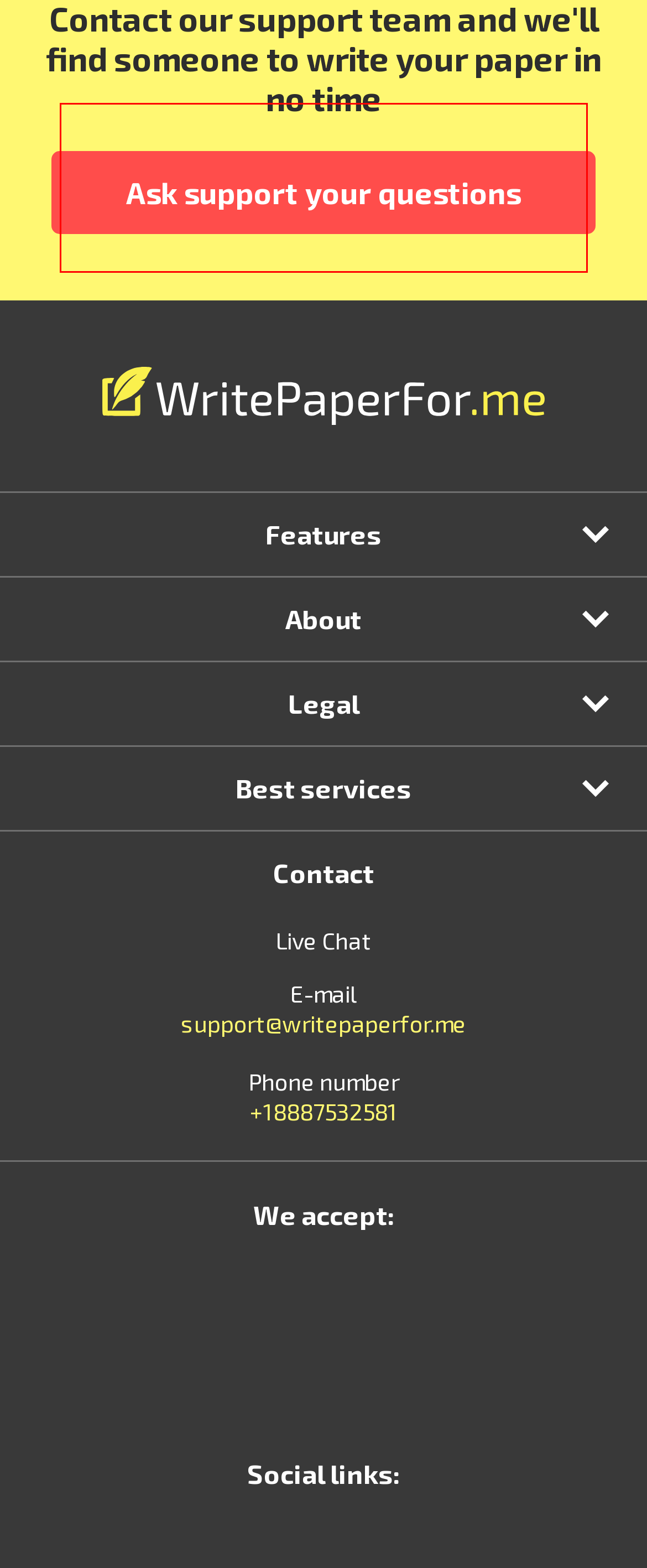Please perform OCR on the text within the red rectangle in the webpage screenshot and return the text content.

At first glance, buying papers seems like an easy way out of doing your homework. But when you think about it, high-quality writing services can do so much more for you. Here’s a short list of potential benefits you can reap: